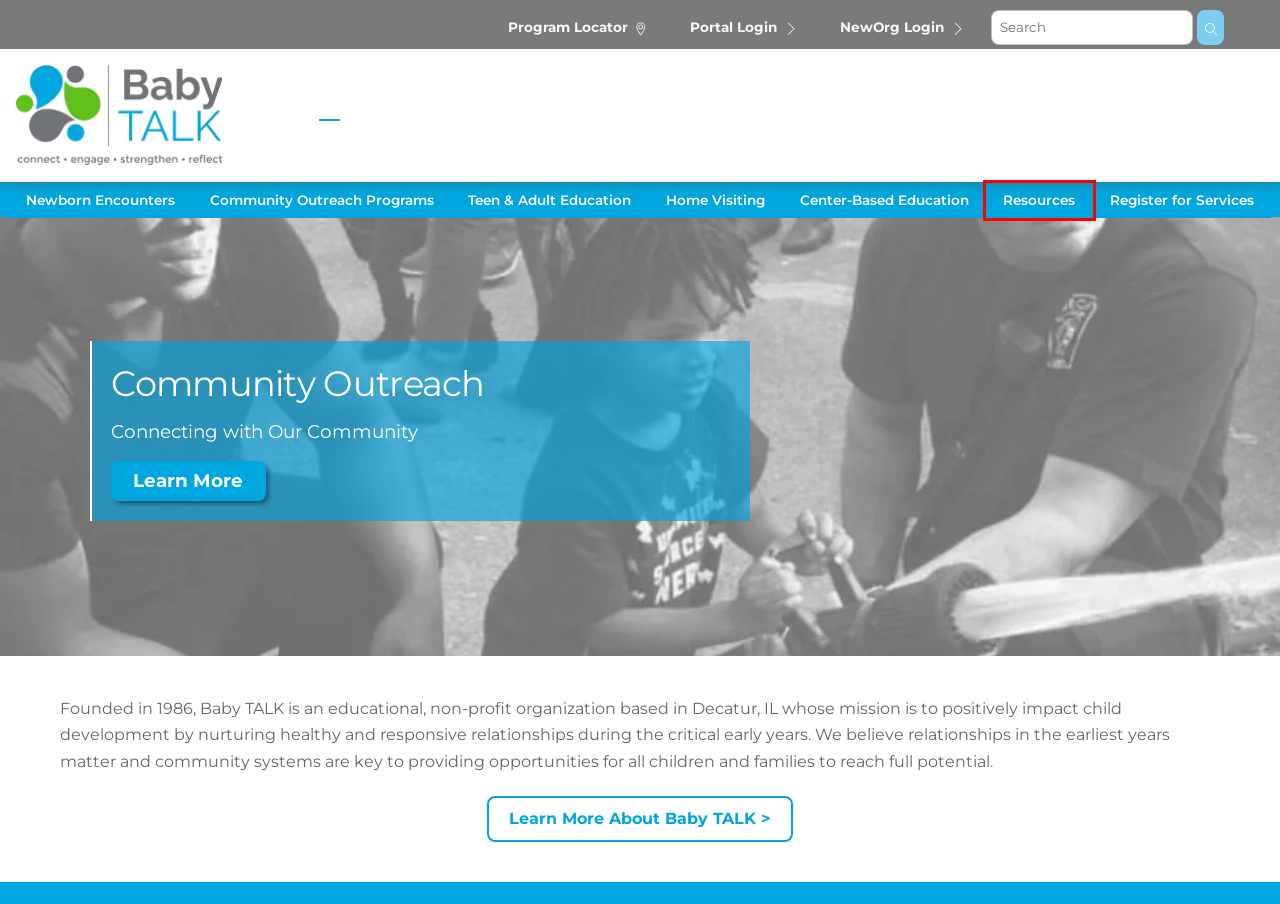You are given a screenshot of a webpage within which there is a red rectangle bounding box. Please choose the best webpage description that matches the new webpage after clicking the selected element in the bounding box. Here are the options:
A. Home Visiting - Baby TALK
B. Program Locator - Baby TALK
C. Resources - Baby TALK
D. Register - Baby TALK
E. Center-Based Education - Baby TALK
F. Home - Baby TALK
G. Newborn Encounters - Baby TALK
H. Teen & Adult Education - Baby TALK

C